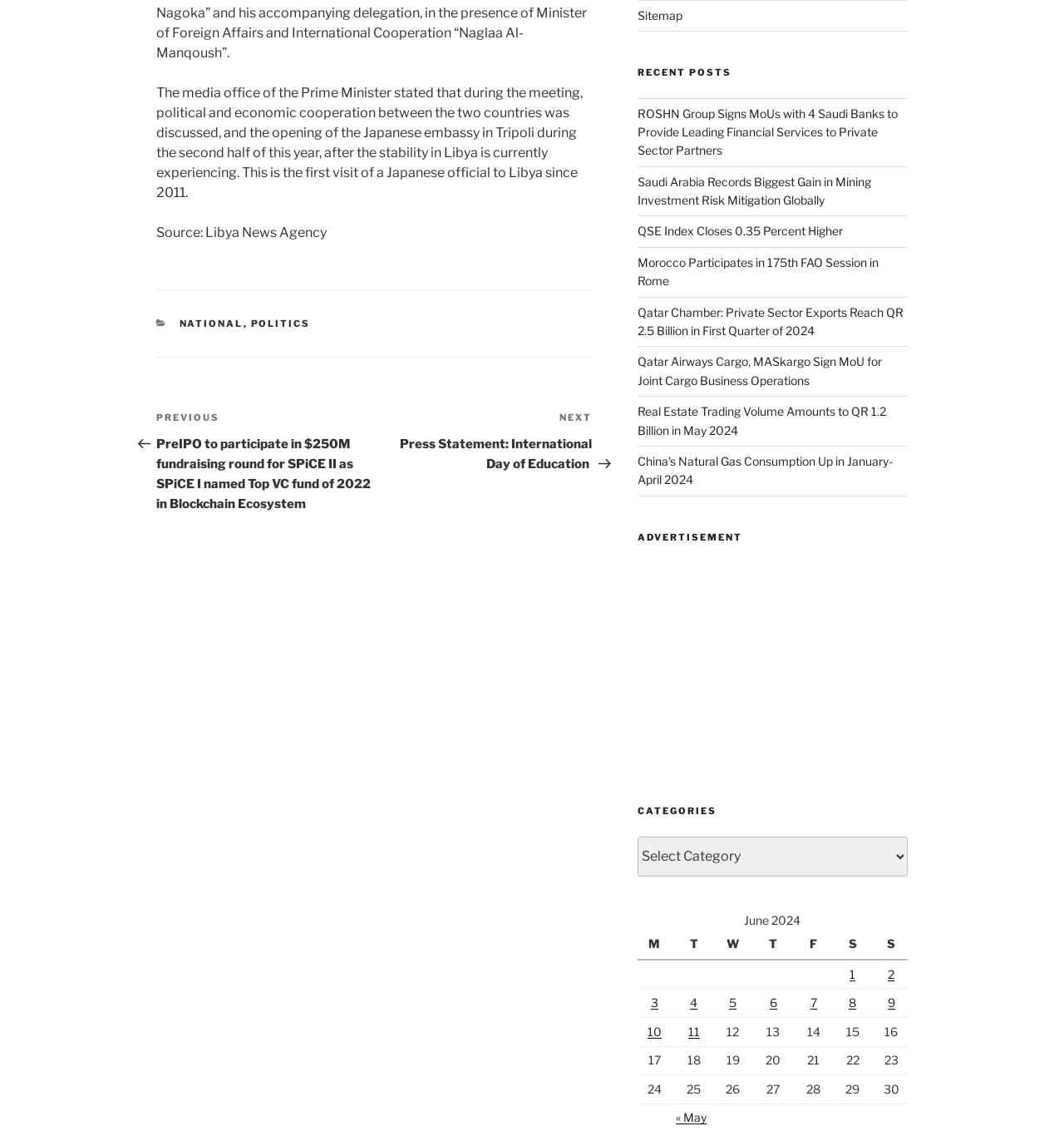Based on the element description "Politics", predict the bounding box coordinates of the UI element.

[0.236, 0.28, 0.292, 0.29]